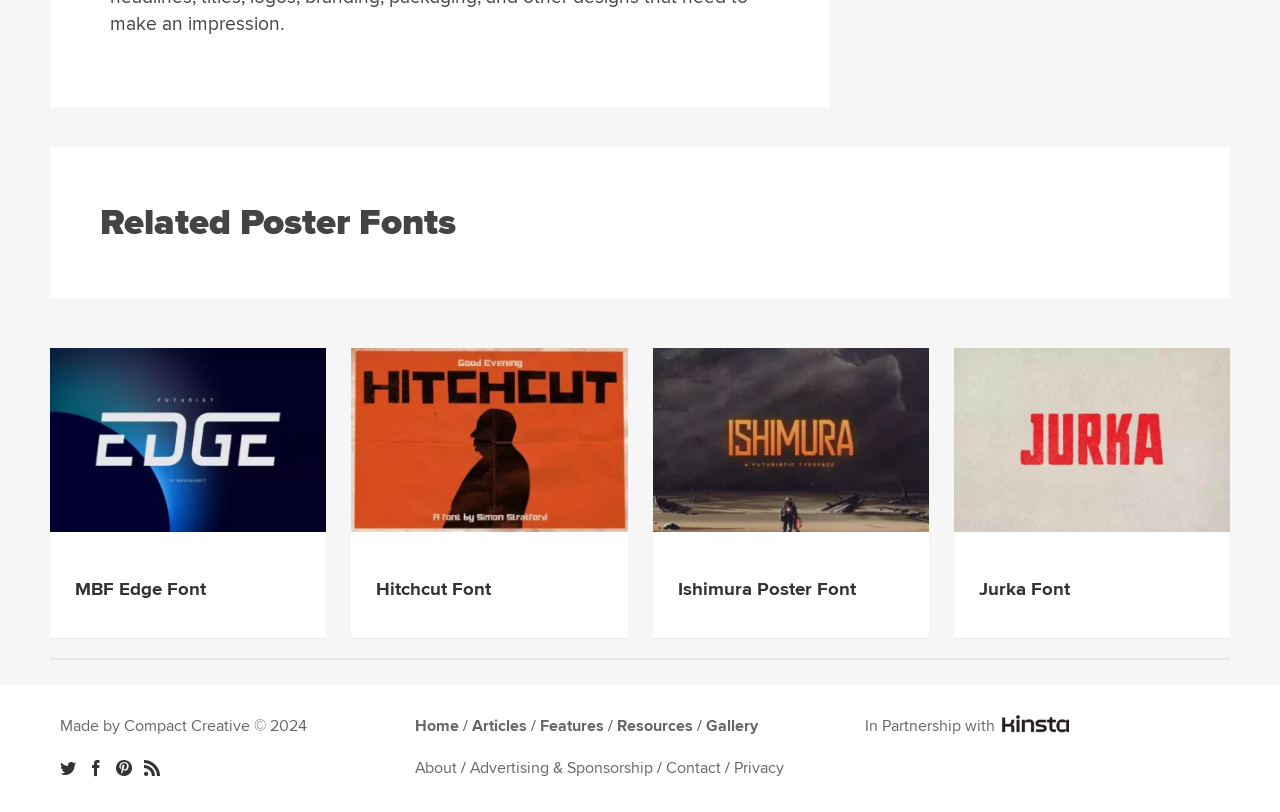What is the main topic of the webpage?
Using the image, provide a detailed and thorough answer to the question.

The main topic of the webpage is fonts, as indicated by the heading 'Related Poster Fonts' and the presence of multiple font links and images.